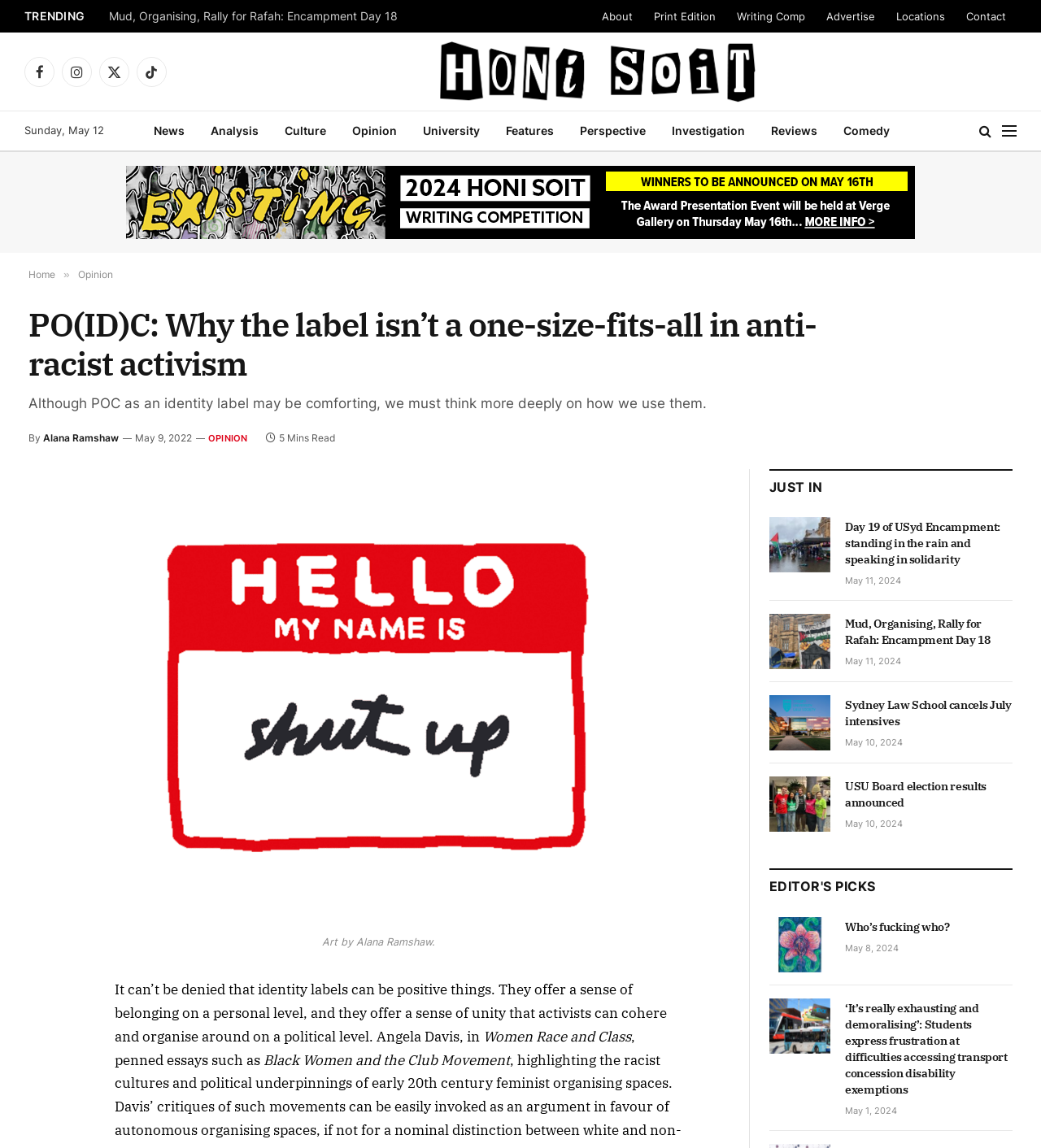How many social media links are there?
Make sure to answer the question with a detailed and comprehensive explanation.

I counted the number of social media links at the top of the webpage, which are Facebook, Instagram, Twitter, and TikTok, and found that there are 4 social media links.